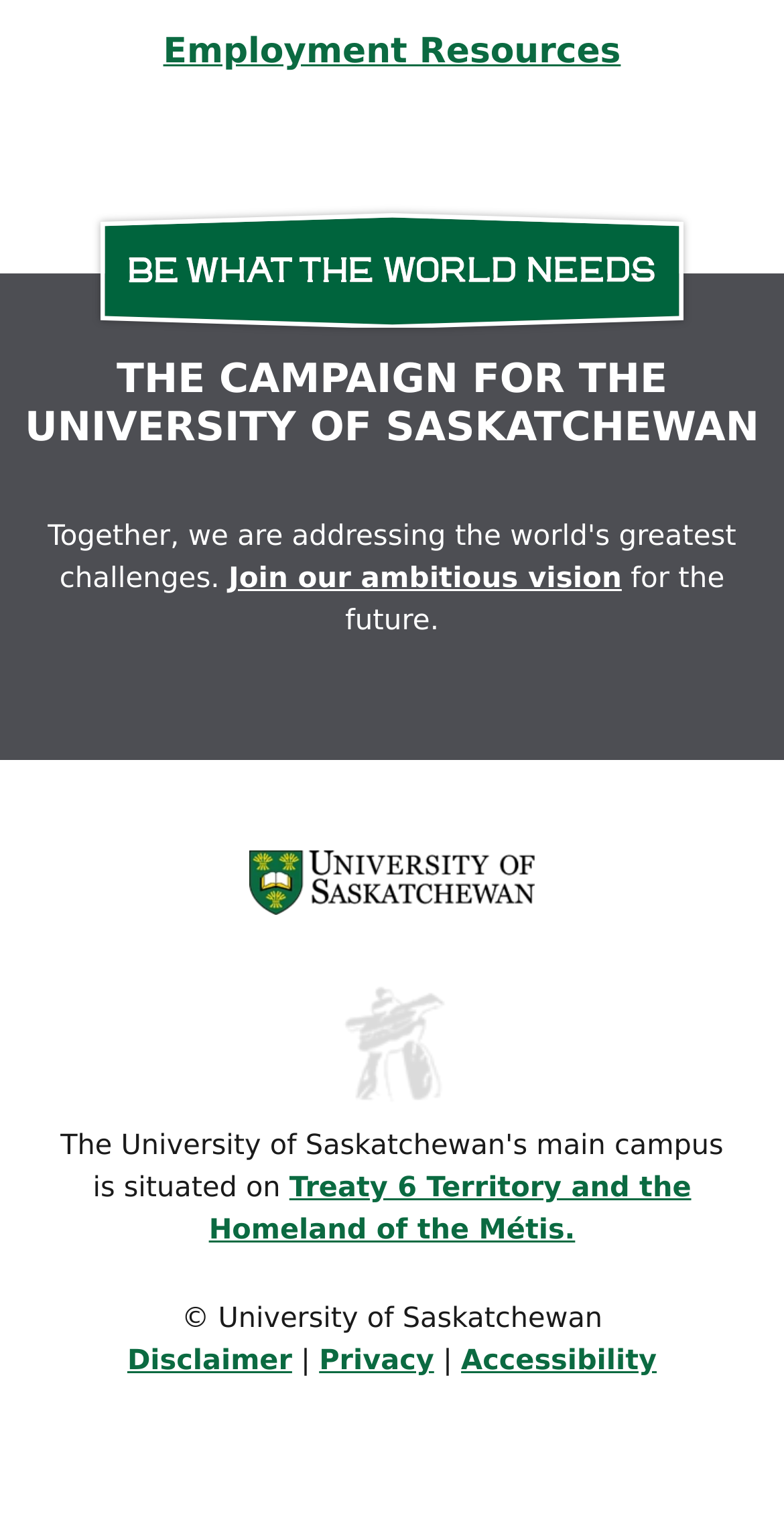What is the name of the university?
Utilize the image to construct a detailed and well-explained answer.

I found the answer by looking at the link element with the text 'University of Saskatchewan' and an image with the same name, which suggests that it is the name of the university.